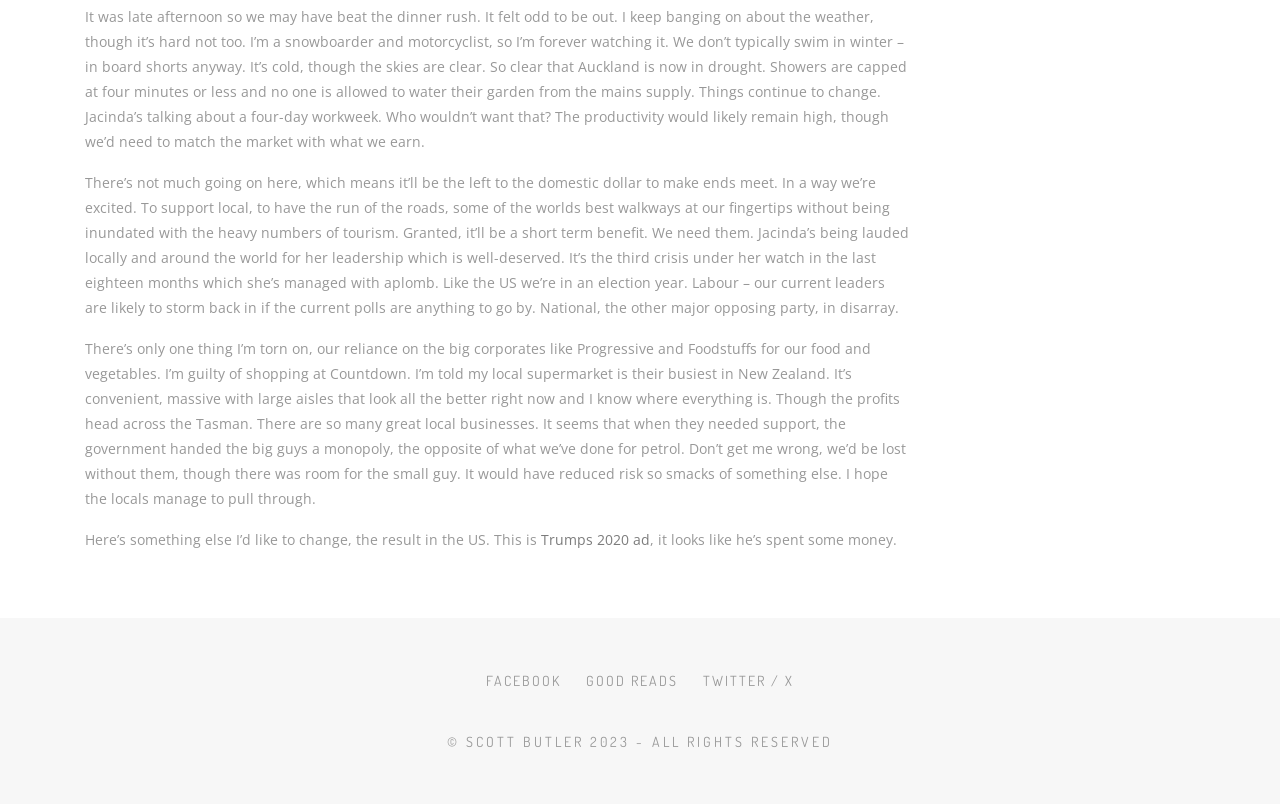Locate the bounding box of the UI element defined by this description: "Trumps 2020 ad". The coordinates should be given as four float numbers between 0 and 1, formatted as [left, top, right, bottom].

[0.423, 0.659, 0.508, 0.683]